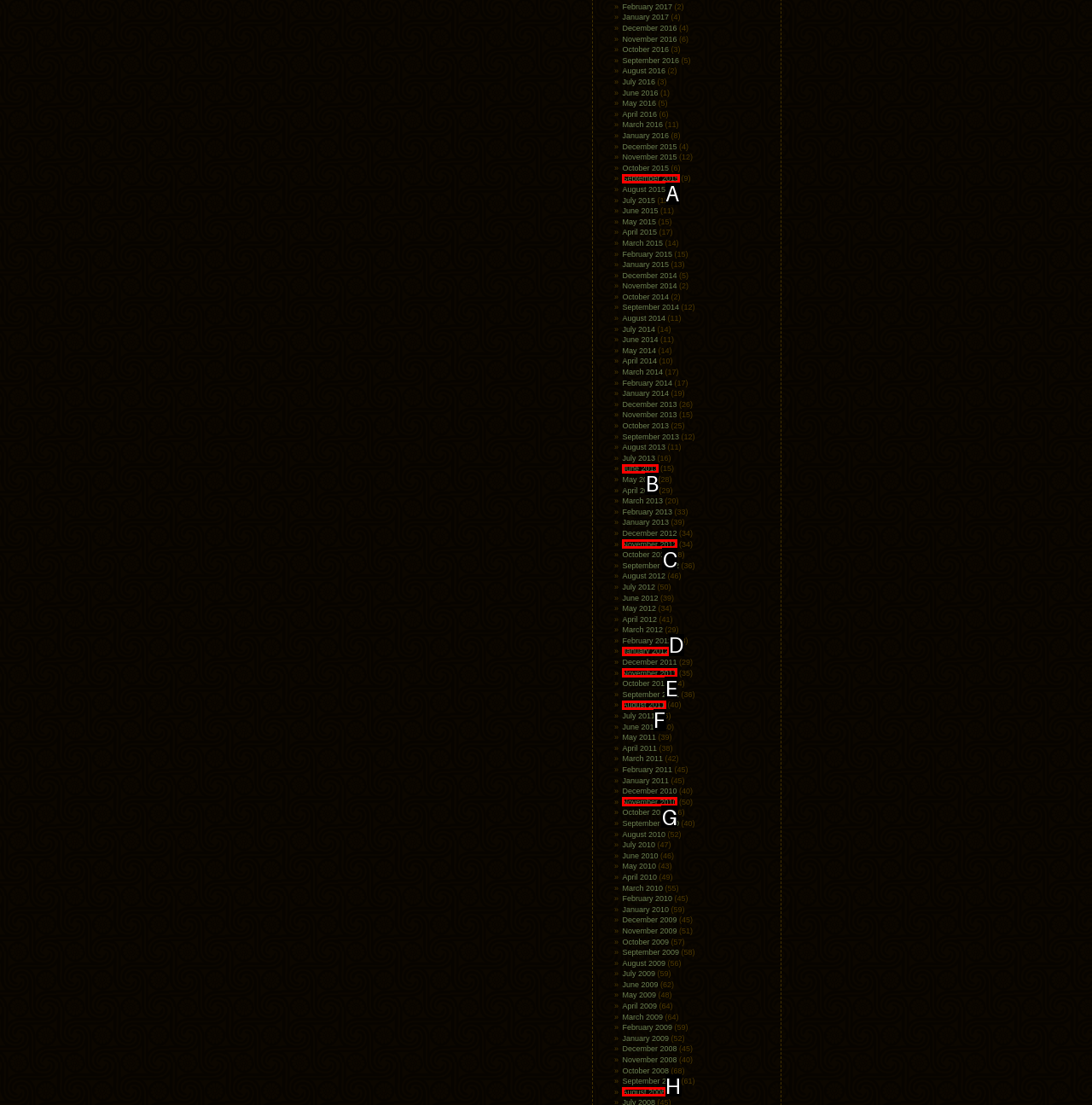Point out the option that aligns with the description: November 2010
Provide the letter of the corresponding choice directly.

G